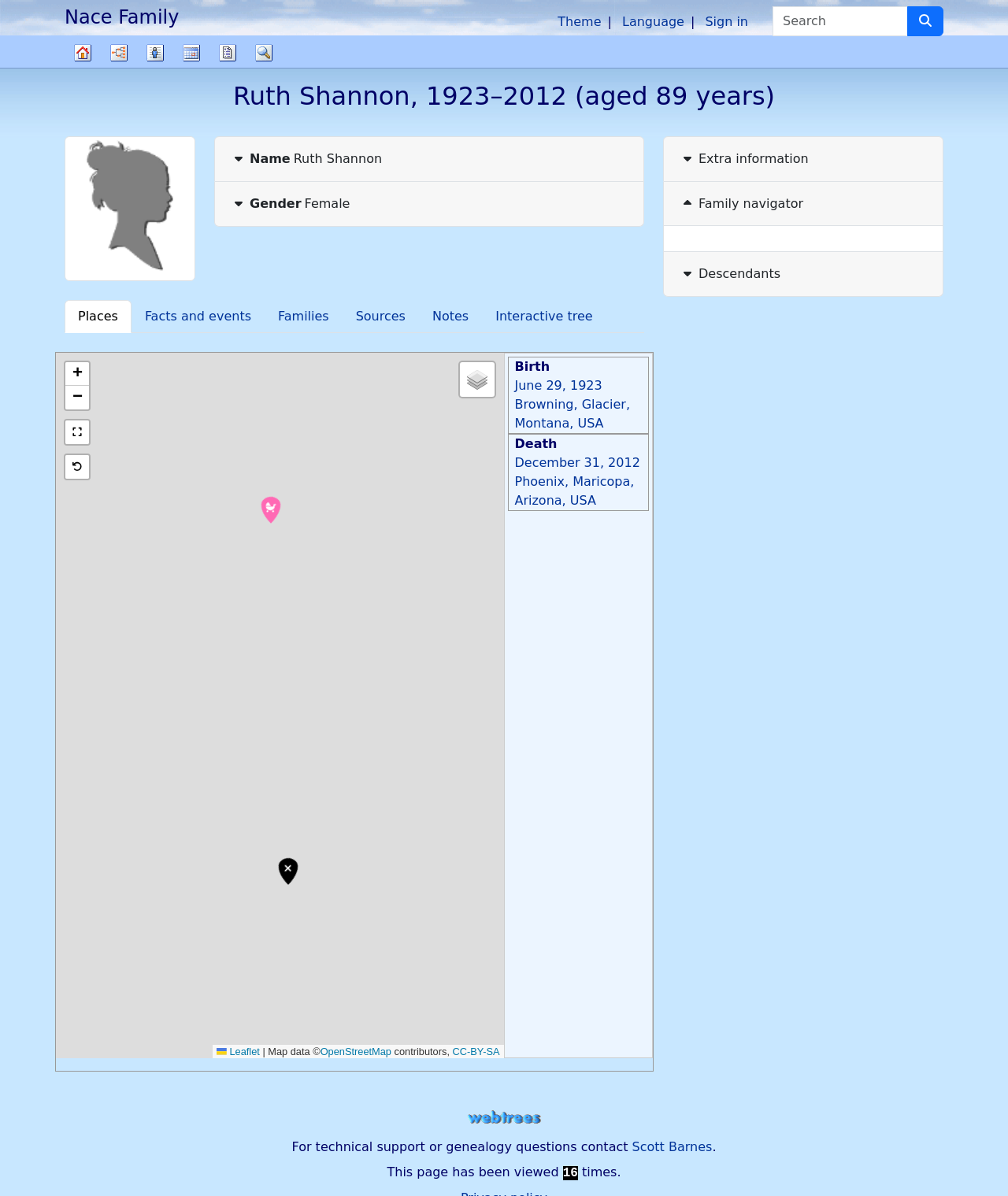Find the bounding box coordinates of the clickable area that will achieve the following instruction: "Zoom in the map".

[0.065, 0.303, 0.088, 0.323]